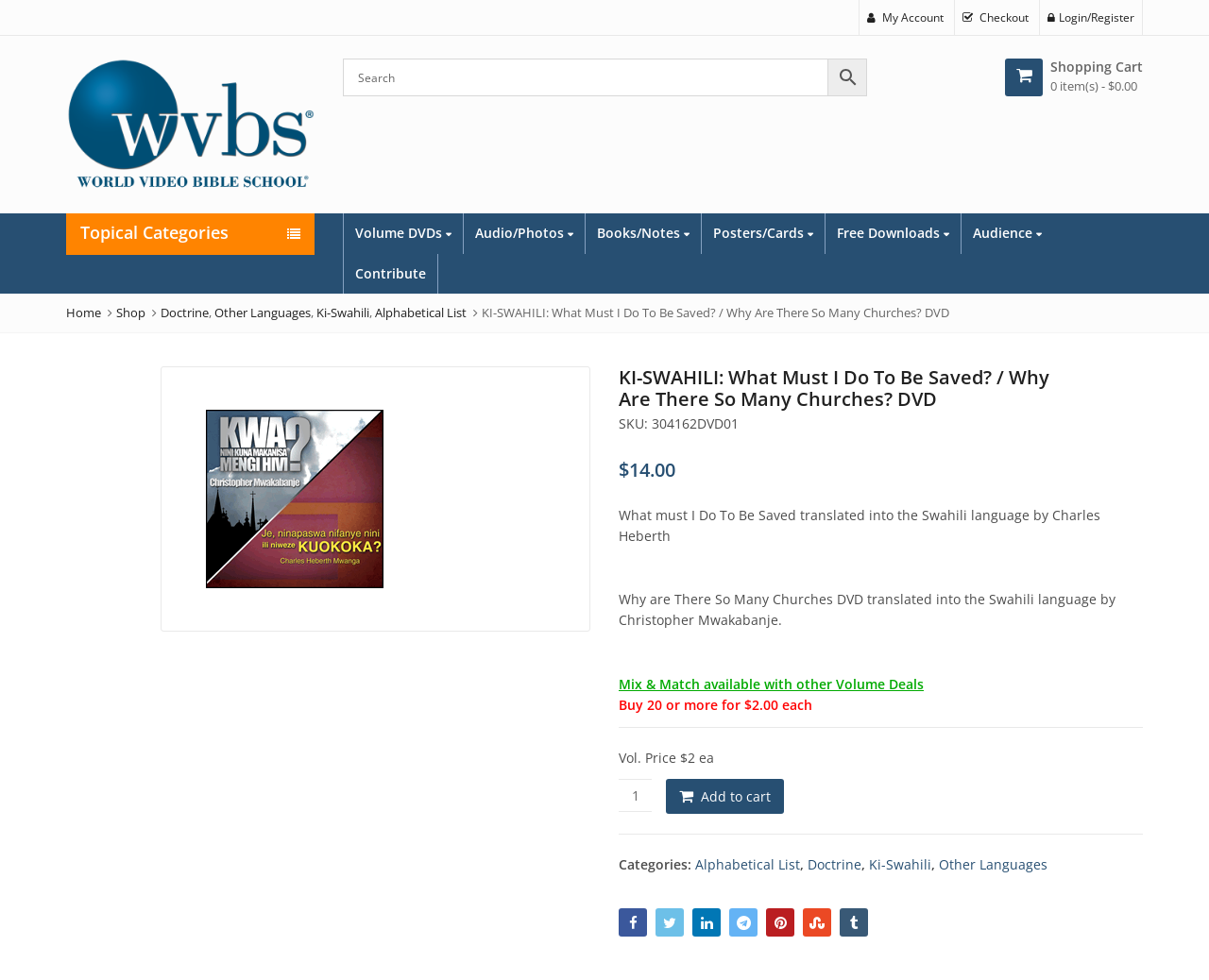Given the element description, predict the bounding box coordinates in the format (top-left x, top-left y, bottom-right x, bottom-right y). Make sure all values are between 0 and 1. Here is the element description: title="Share on Twitter"

[0.542, 0.926, 0.566, 0.955]